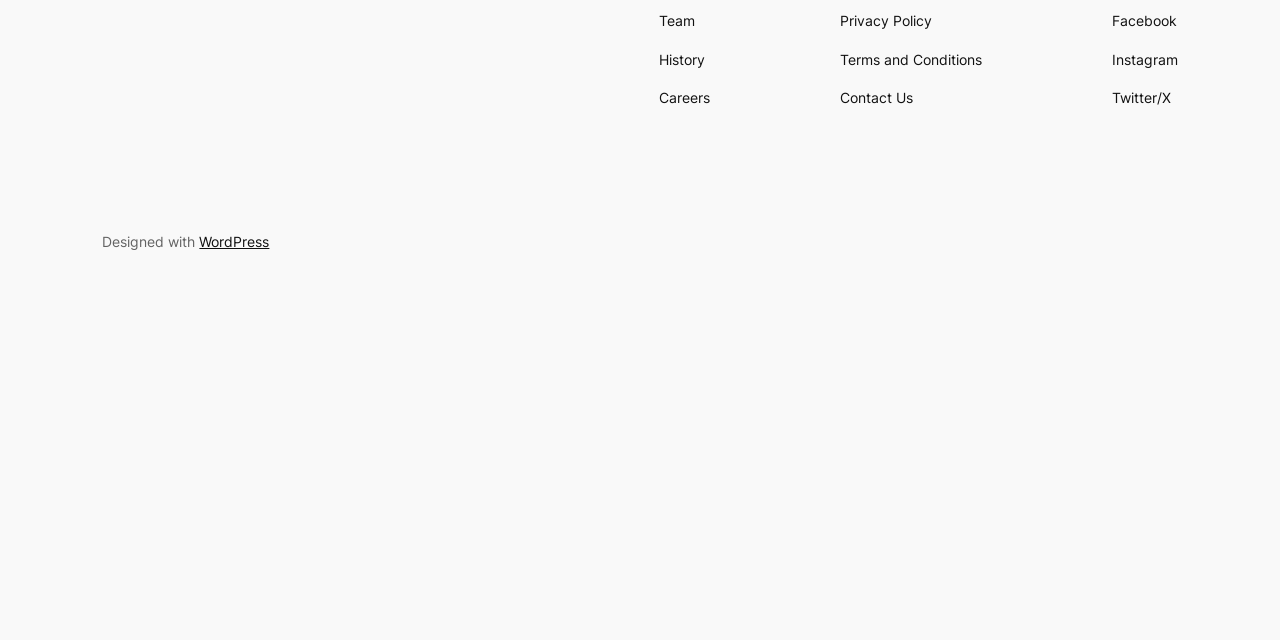Please find the bounding box coordinates in the format (top-left x, top-left y, bottom-right x, bottom-right y) for the given element description. Ensure the coordinates are floating point numbers between 0 and 1. Description: WordPress

[0.156, 0.364, 0.21, 0.391]